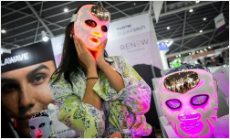Provide a brief response to the question below using a single word or phrase: 
What is the focus of the promotional banners?

Advanced beauty solutions